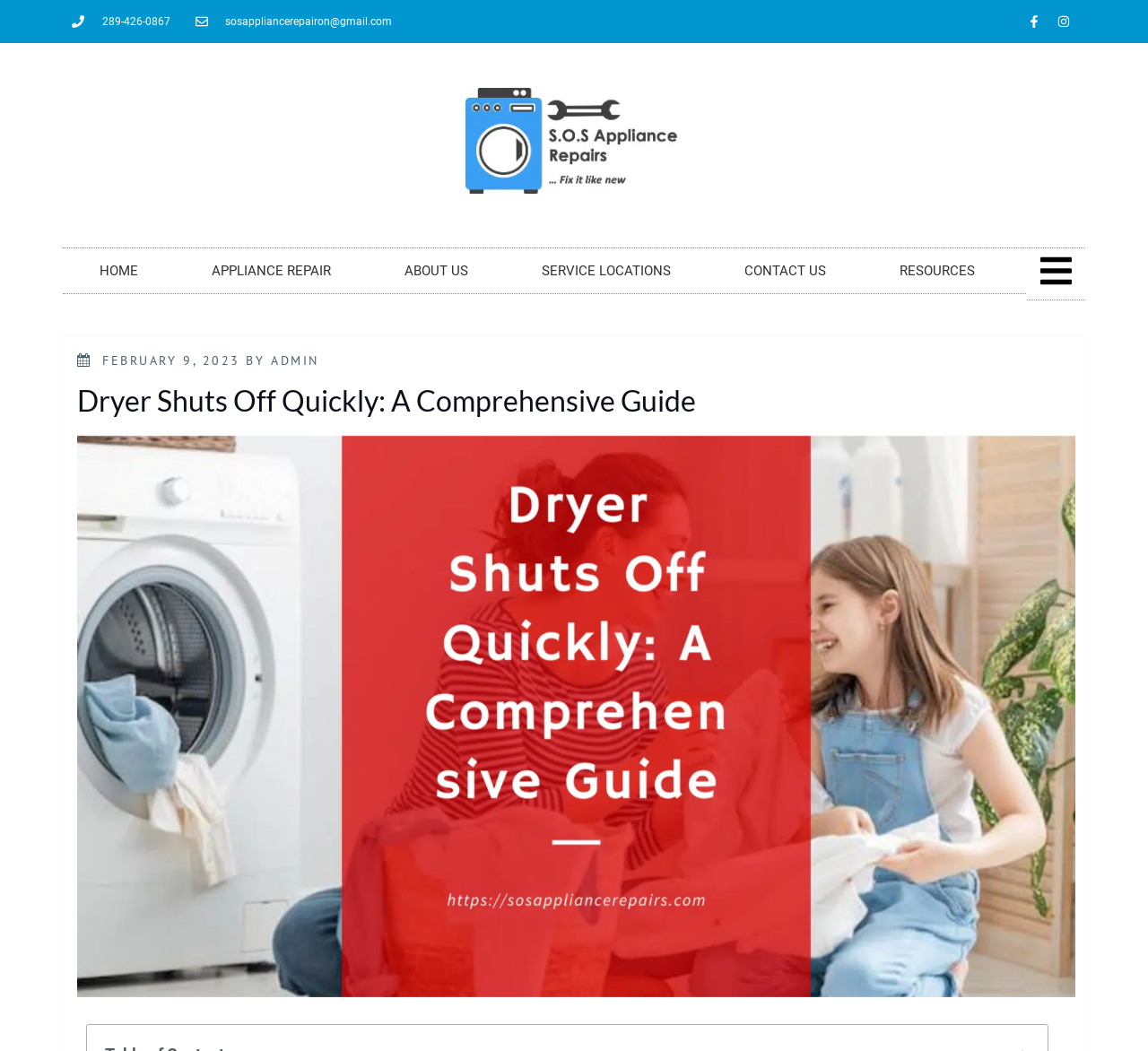What is the name of the company providing appliance repair services?
Please ensure your answer to the question is detailed and covers all necessary aspects.

I found the company name by looking at the top section of the webpage, where there is a link with the text 'SOS Appliance Repairs'.